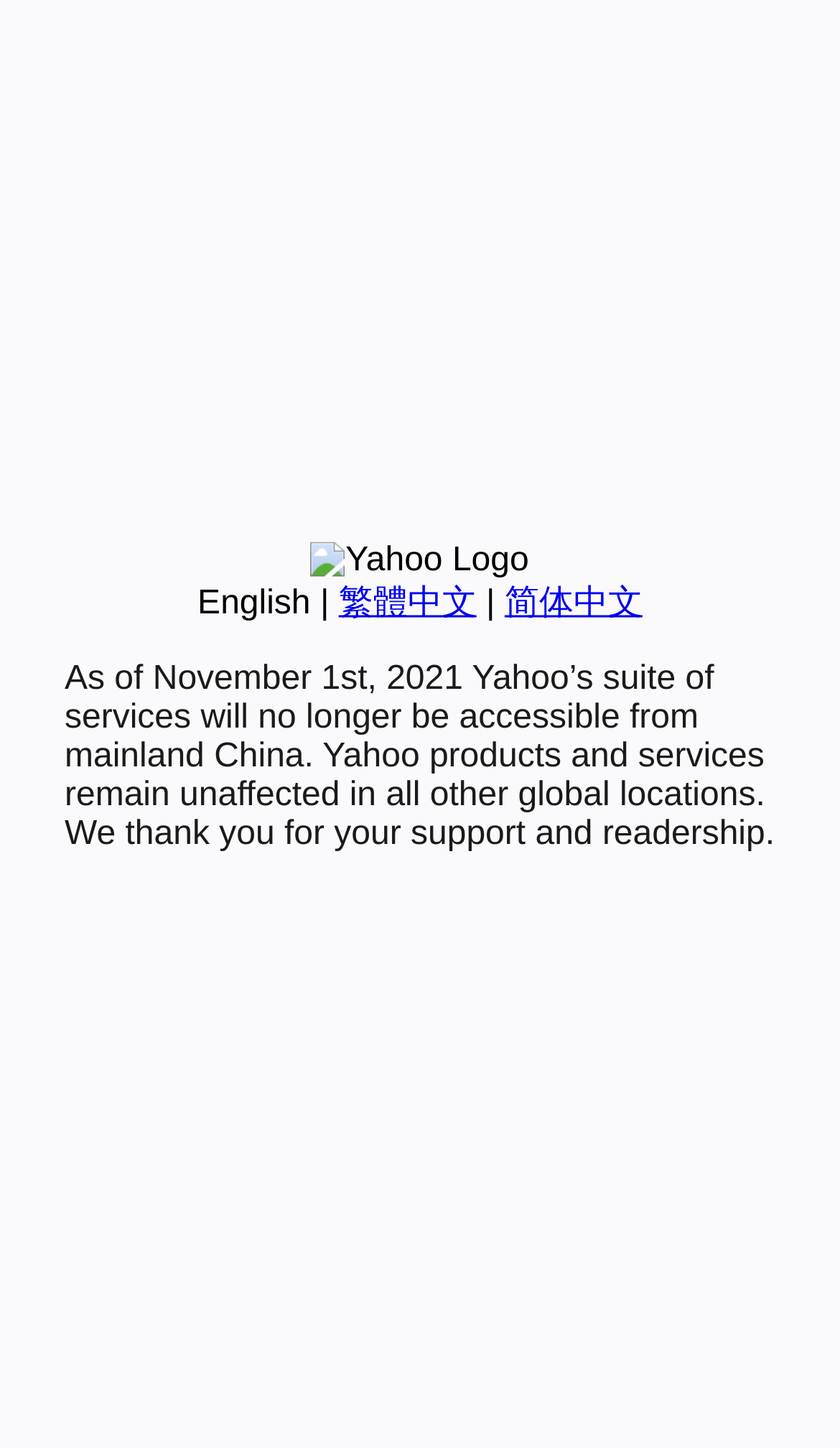Find the bounding box of the UI element described as: "Terms and conditions of use". The bounding box coordinates should be given as four float values between 0 and 1, i.e., [left, top, right, bottom].

None